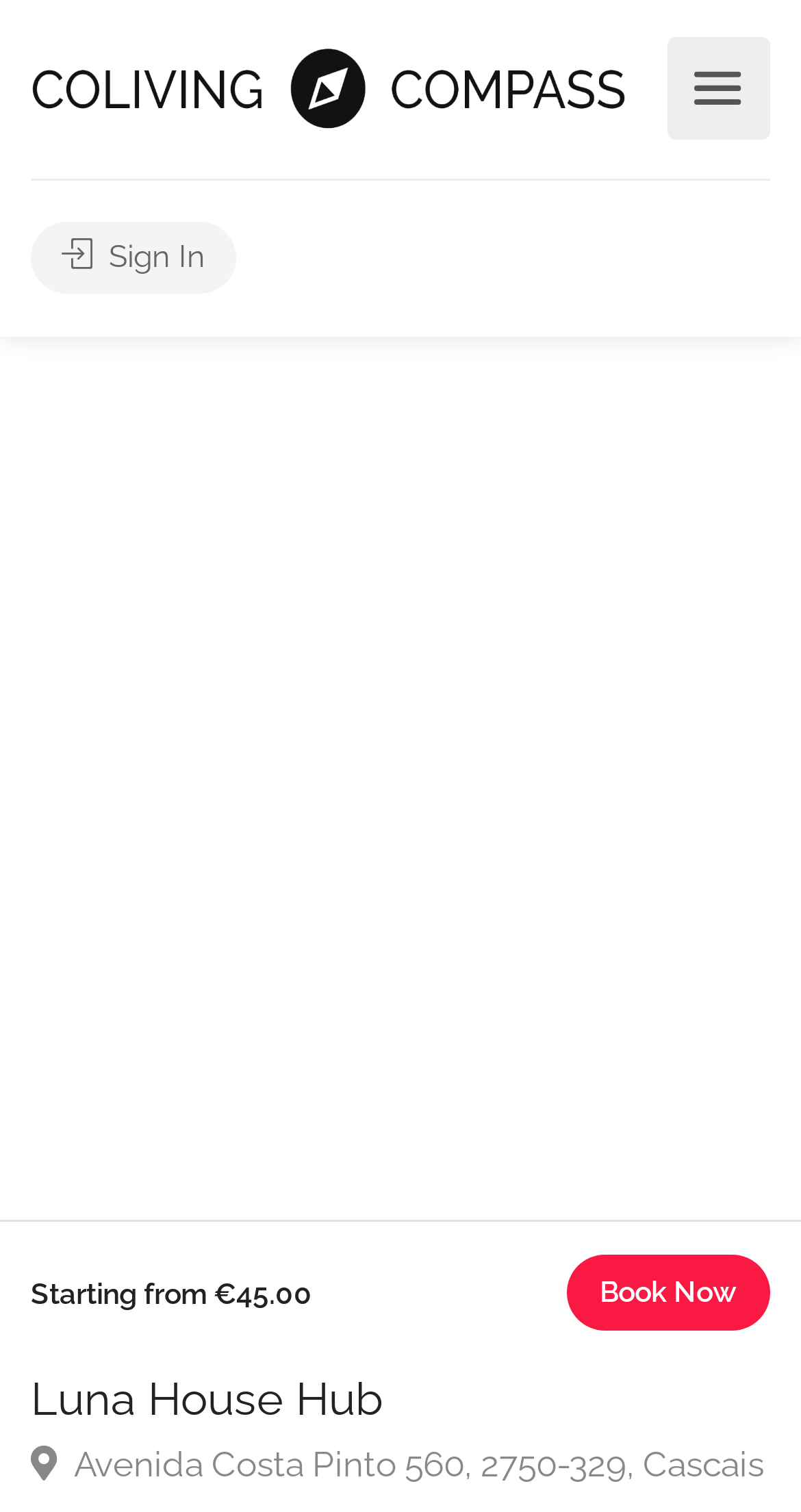Reply to the question with a single word or phrase:
What is the theme of this webpage?

Coliving